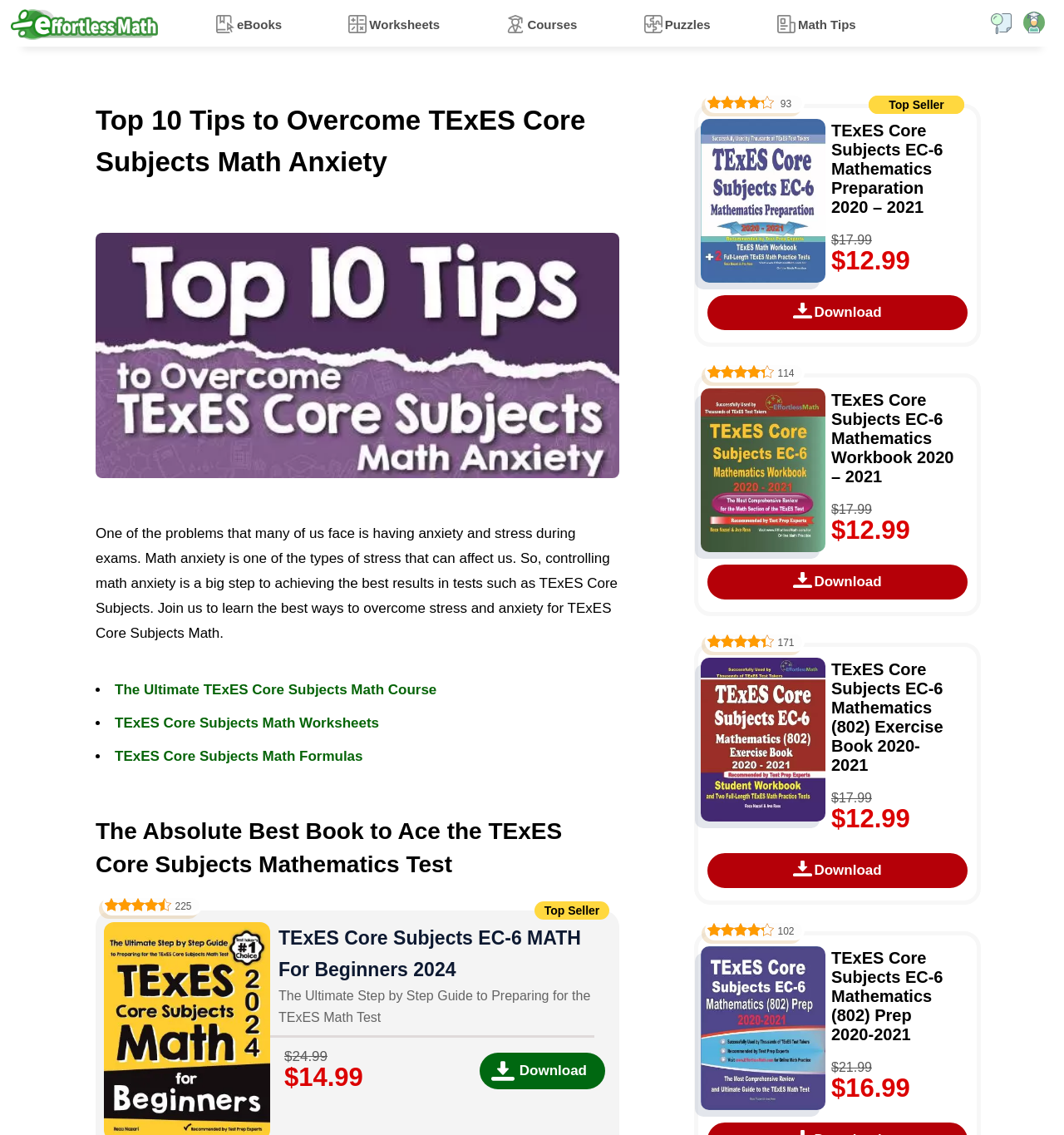Kindly provide the bounding box coordinates of the section you need to click on to fulfill the given instruction: "Click on the 'Tom Brady finally set to become Las Vegas Raiders part-owner after ‘reaching threshold to clear NFL’s hurdles’… nine months since owner Mark Davis agreed to sell shares to the seven-time Super Bowl winner' link".

None